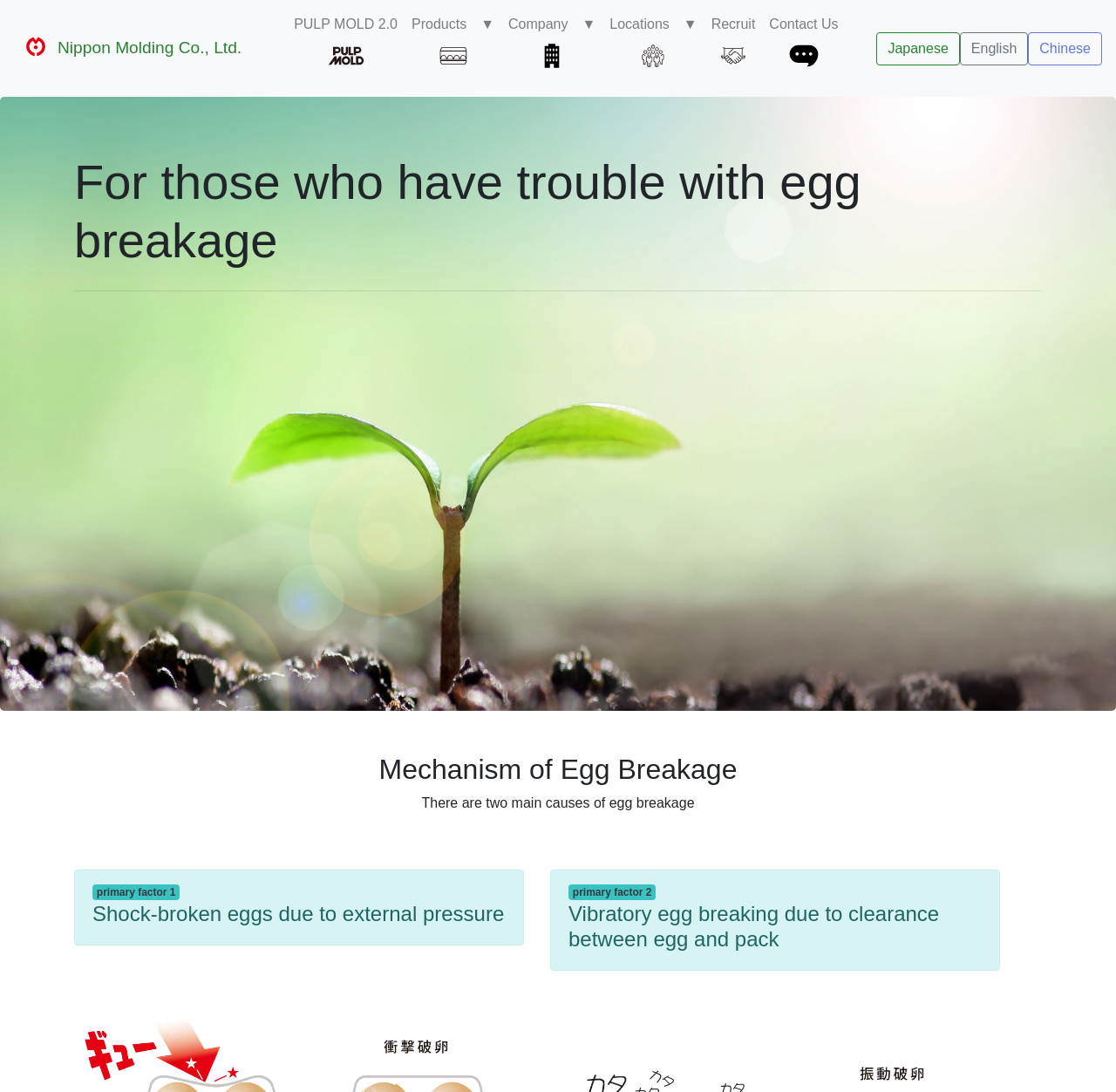Please locate the bounding box coordinates of the element that should be clicked to achieve the given instruction: "Click Nippon Molding Co., Ltd.".

[0.012, 0.02, 0.217, 0.068]